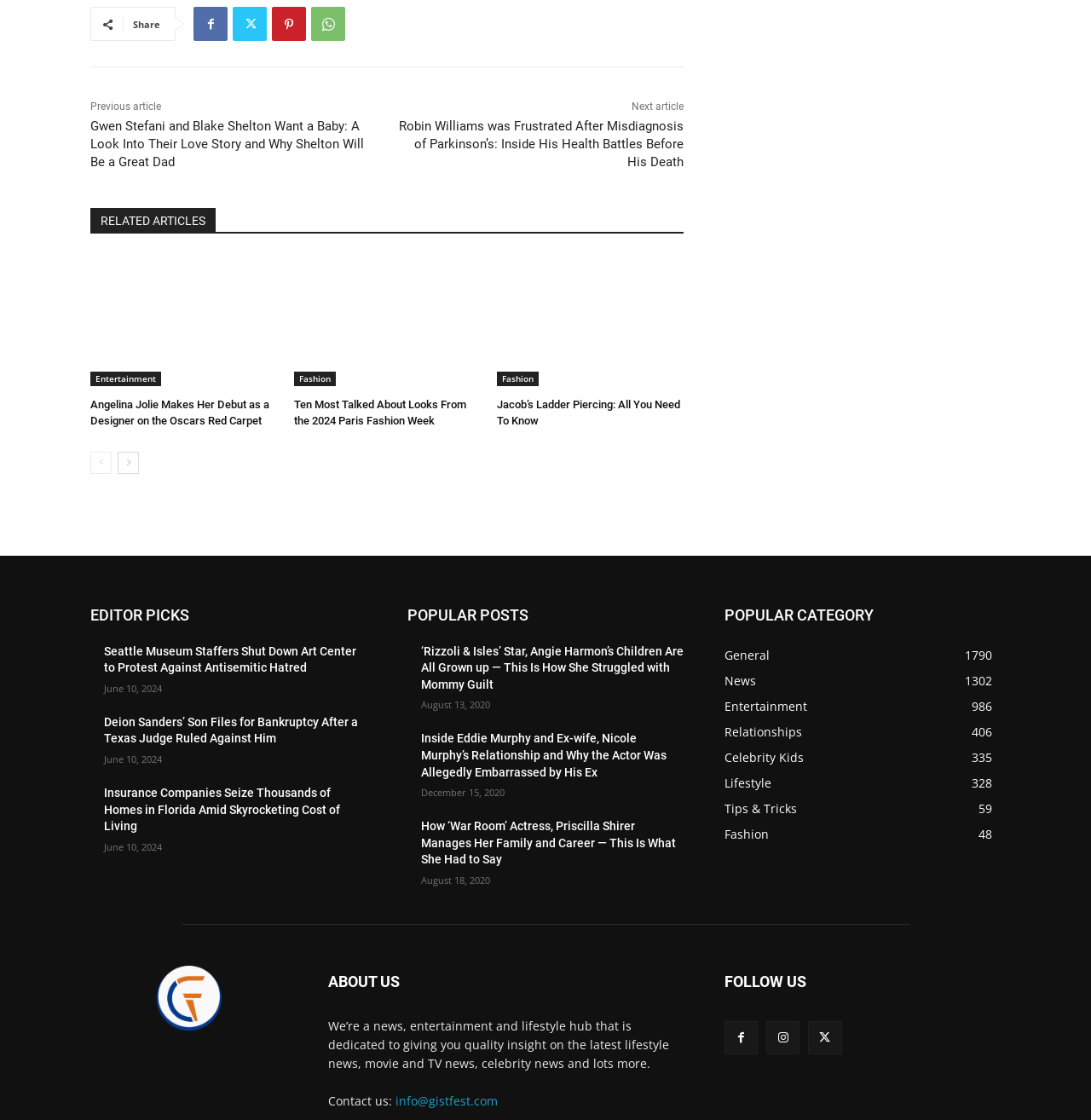Can you pinpoint the bounding box coordinates for the clickable element required for this instruction: "View the next article"? The coordinates should be four float numbers between 0 and 1, i.e., [left, top, right, bottom].

[0.579, 0.09, 0.627, 0.101]